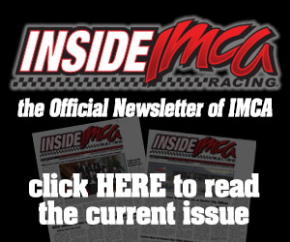What is the purpose of the call-to-action?
From the screenshot, supply a one-word or short-phrase answer.

To read the current issue